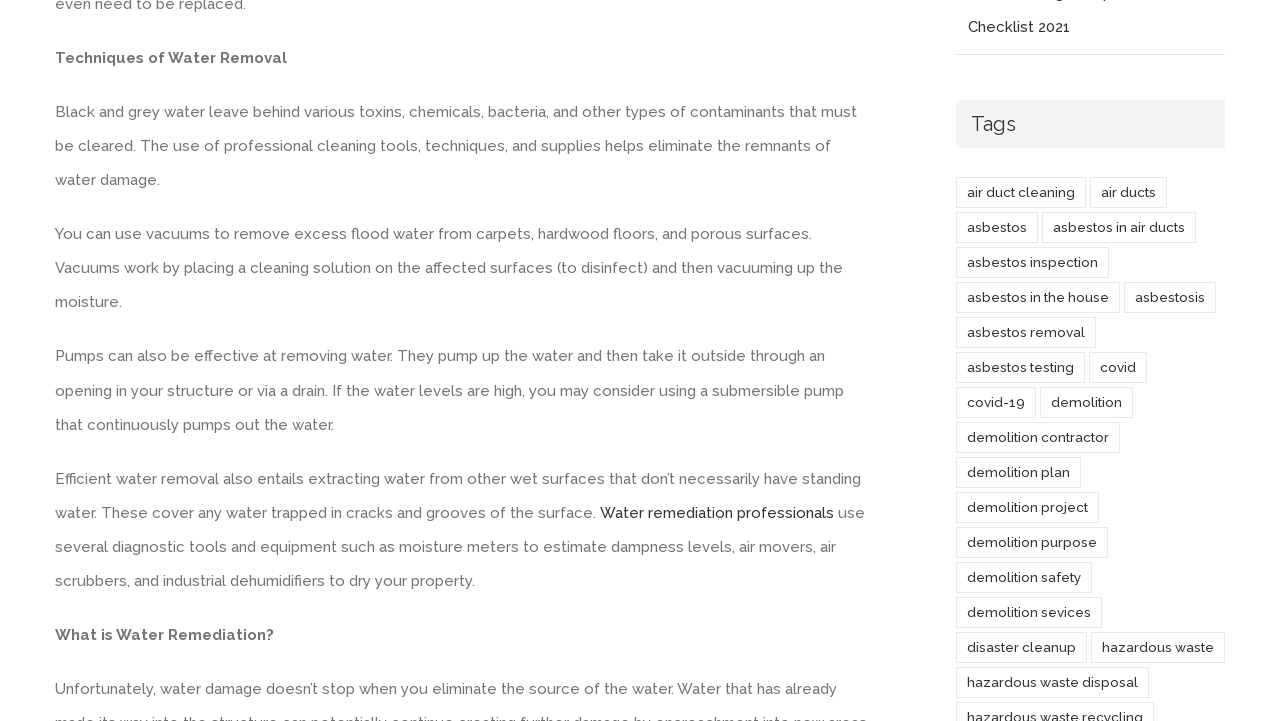Analyze the image and give a detailed response to the question:
How many items are related to 'asbestos in air ducts'?

According to the webpage, there is one item related to 'asbestos in air ducts', which is listed under the 'Tags' section.